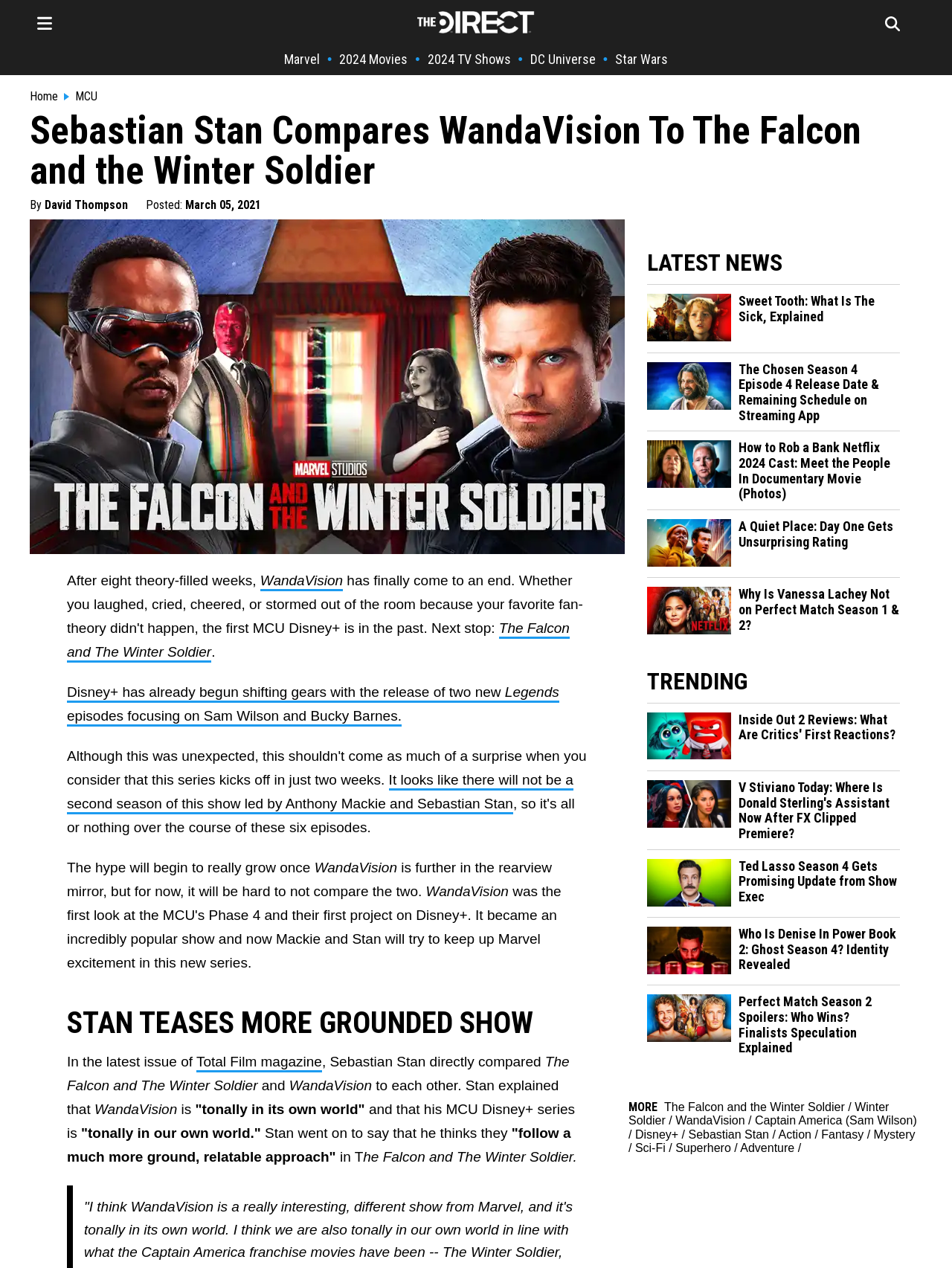Analyze the image and provide a detailed answer to the question: What is the name of the magazine where Sebastian Stan made the comparison?

The question can be answered by reading the text in the webpage. The sentence 'In the latest issue of Total Film magazine, Sebastian Stan directly compared...' indicates that the magazine is Total Film magazine.